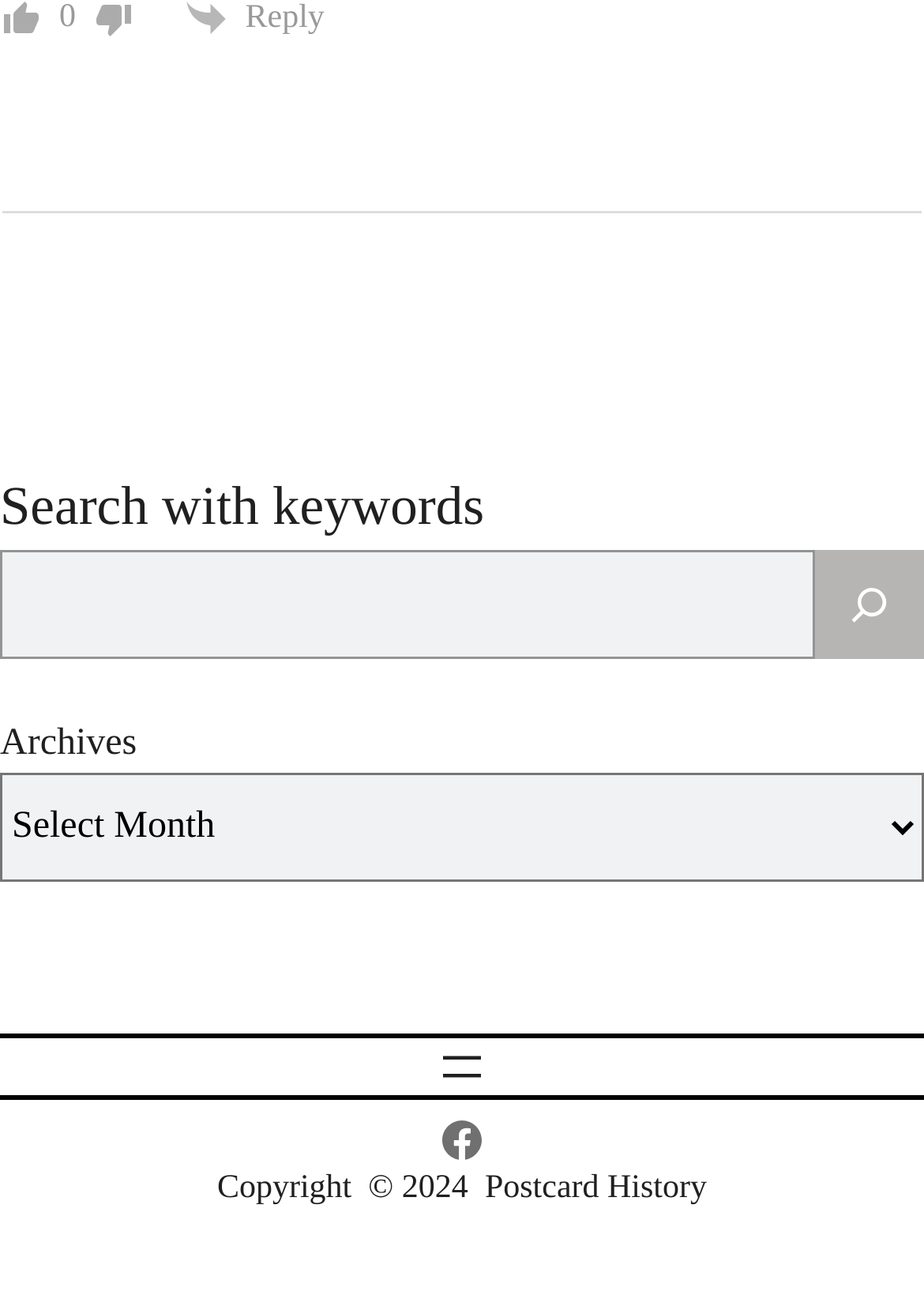Find the bounding box coordinates for the element described here: "alt="wpdiscuz"".

[0.935, 0.166, 0.98, 0.212]